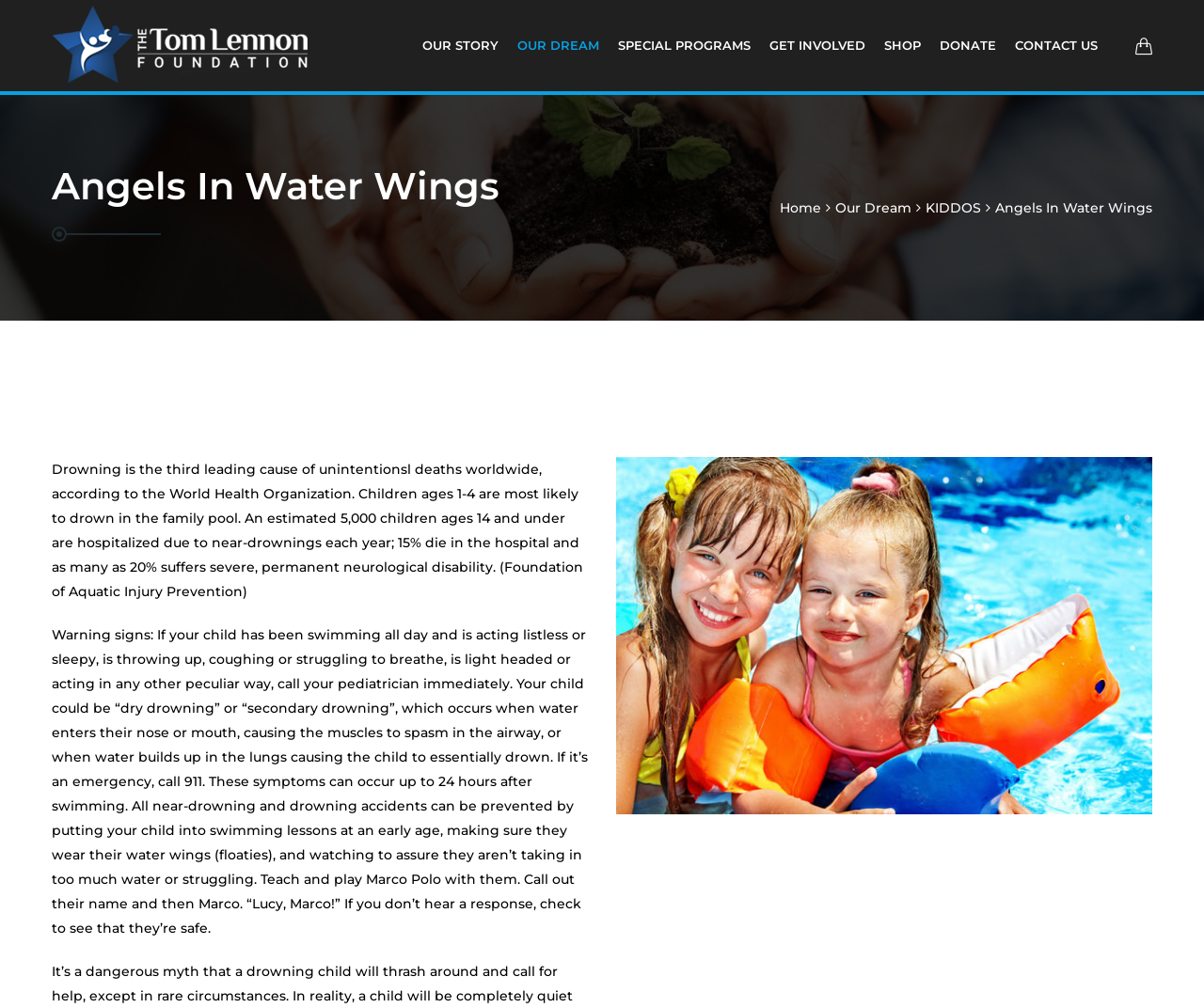Predict the bounding box coordinates of the UI element that matches this description: "title="Sing Blue -"". The coordinates should be in the format [left, top, right, bottom] with each value between 0 and 1.

[0.031, 0.0, 0.27, 0.088]